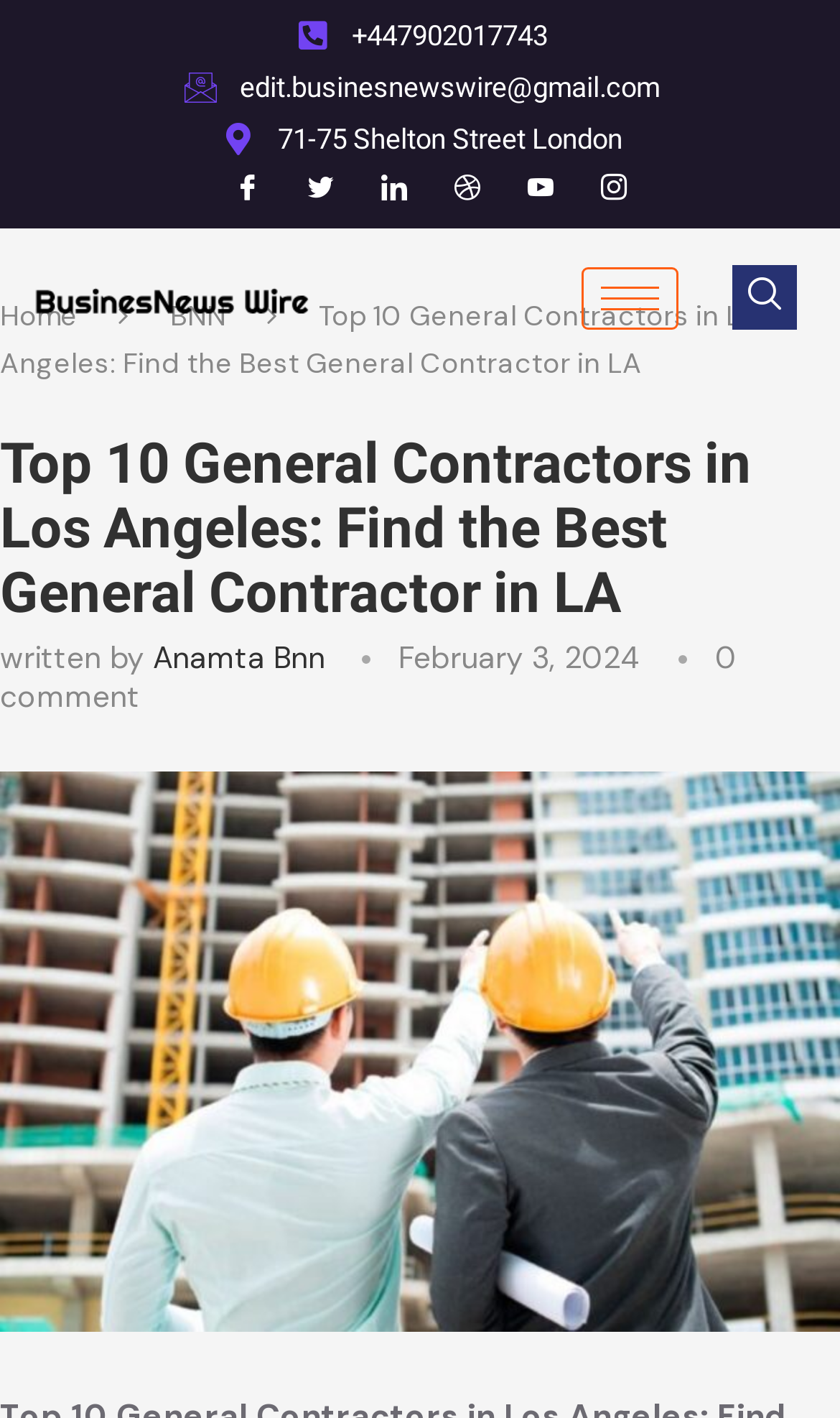Please find the bounding box coordinates of the element that must be clicked to perform the given instruction: "Click the company logo". The coordinates should be four float numbers from 0 to 1, i.e., [left, top, right, bottom].

[0.038, 0.194, 0.372, 0.226]